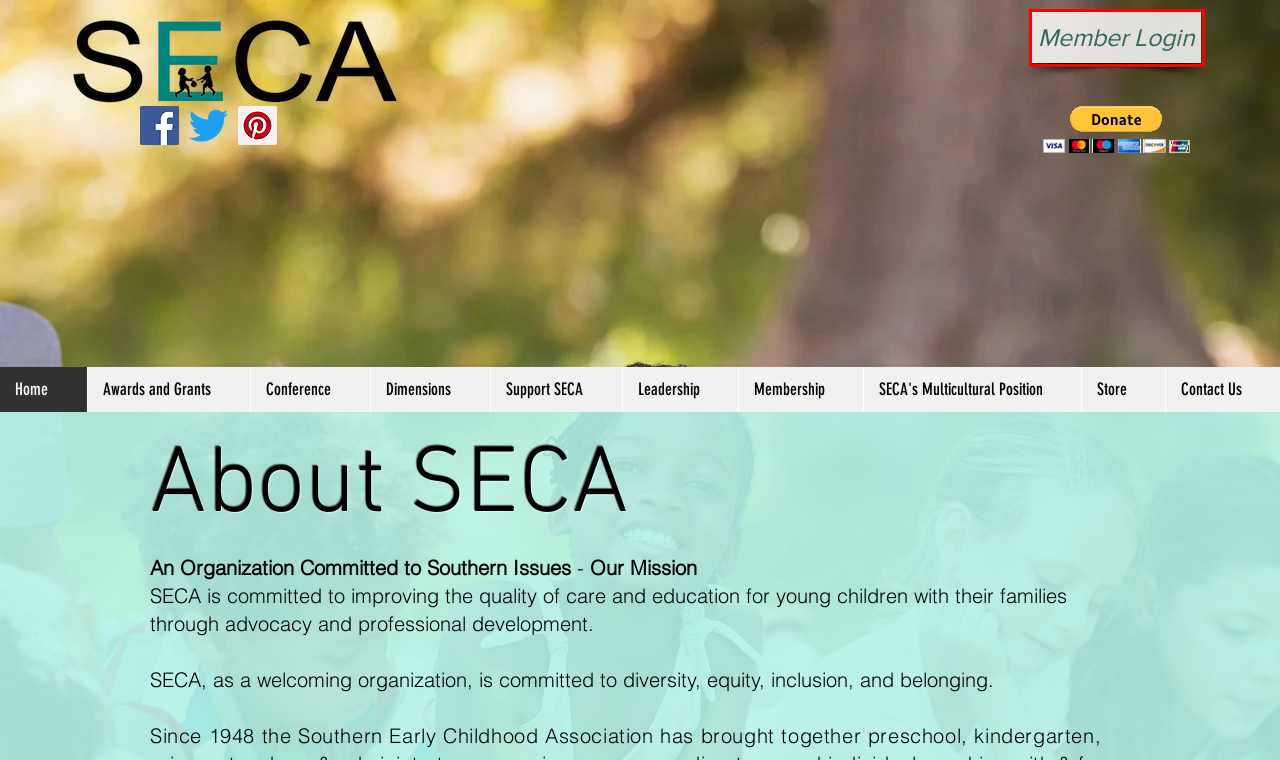Observe the provided screenshot of a webpage with a red bounding box around a specific UI element. Choose the webpage description that best fits the new webpage after you click on the highlighted element. These are your options:
A. Conference | SECA
B. Store | SECA
C. Diversity | SECA
D. Leadership | SECA
E. Southern Early Childhood Association - Authorization required
F. Membership | SECA
G. Dimensions | SECA
H. Contact Us | SECA

E